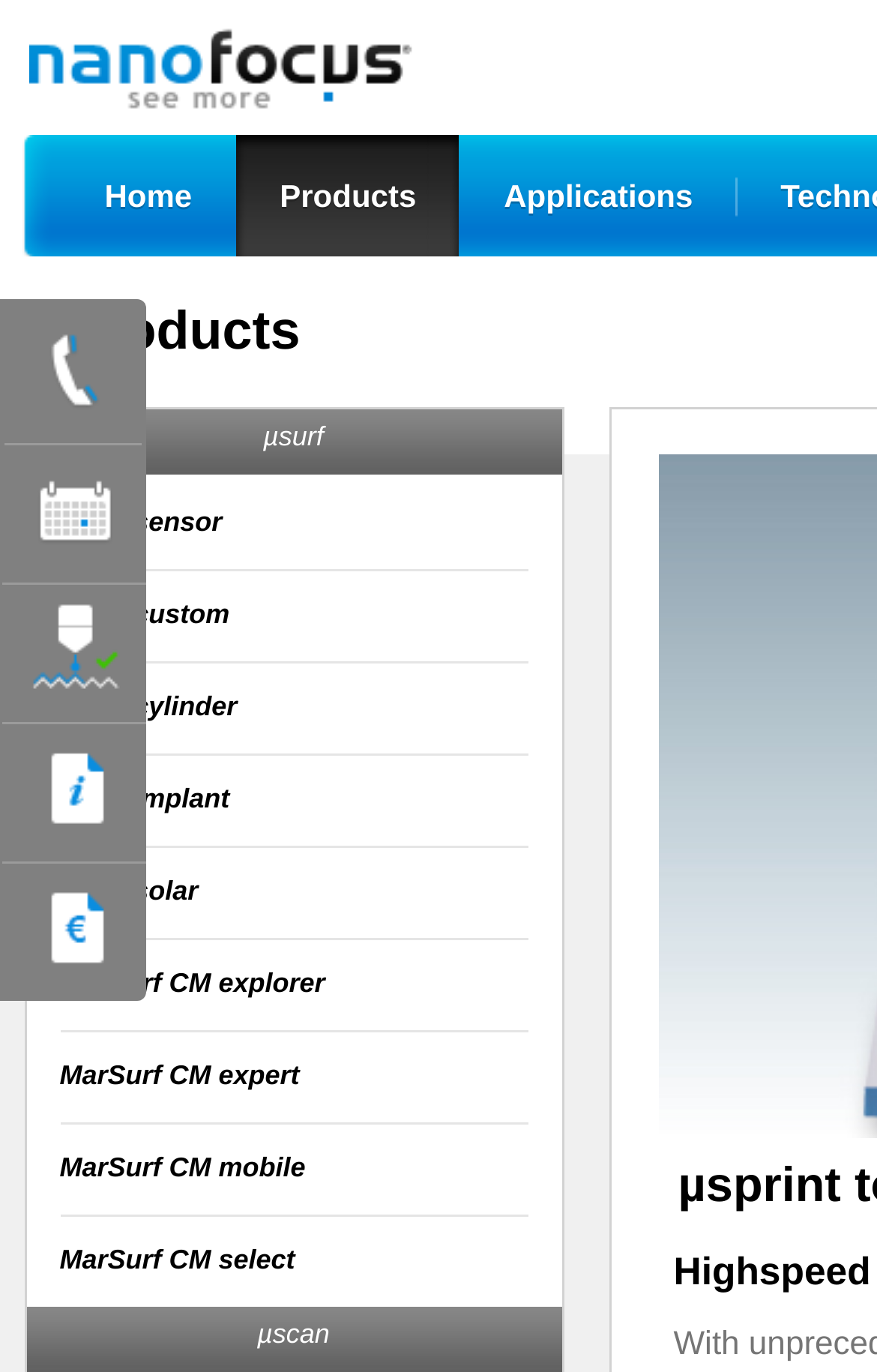Please respond in a single word or phrase: 
How many products are listed?

12